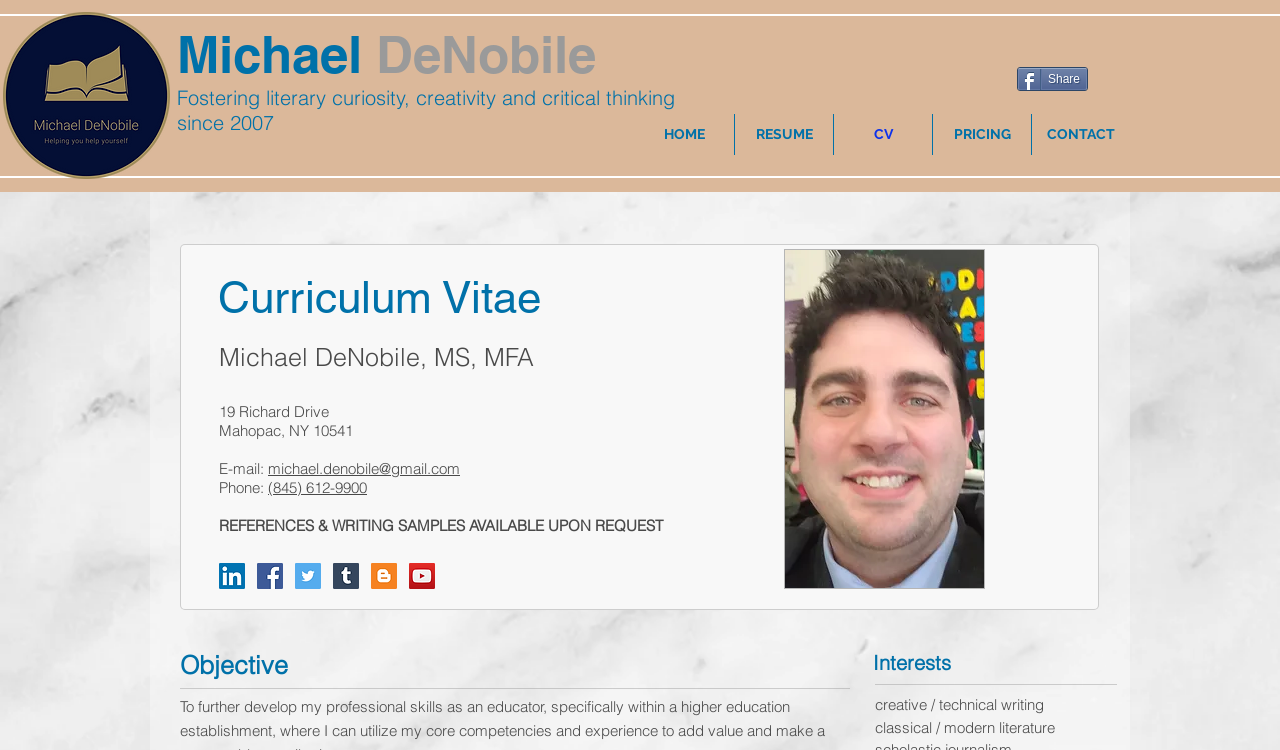Determine the bounding box coordinates of the clickable region to carry out the instruction: "Click the RESUME link".

[0.574, 0.152, 0.651, 0.207]